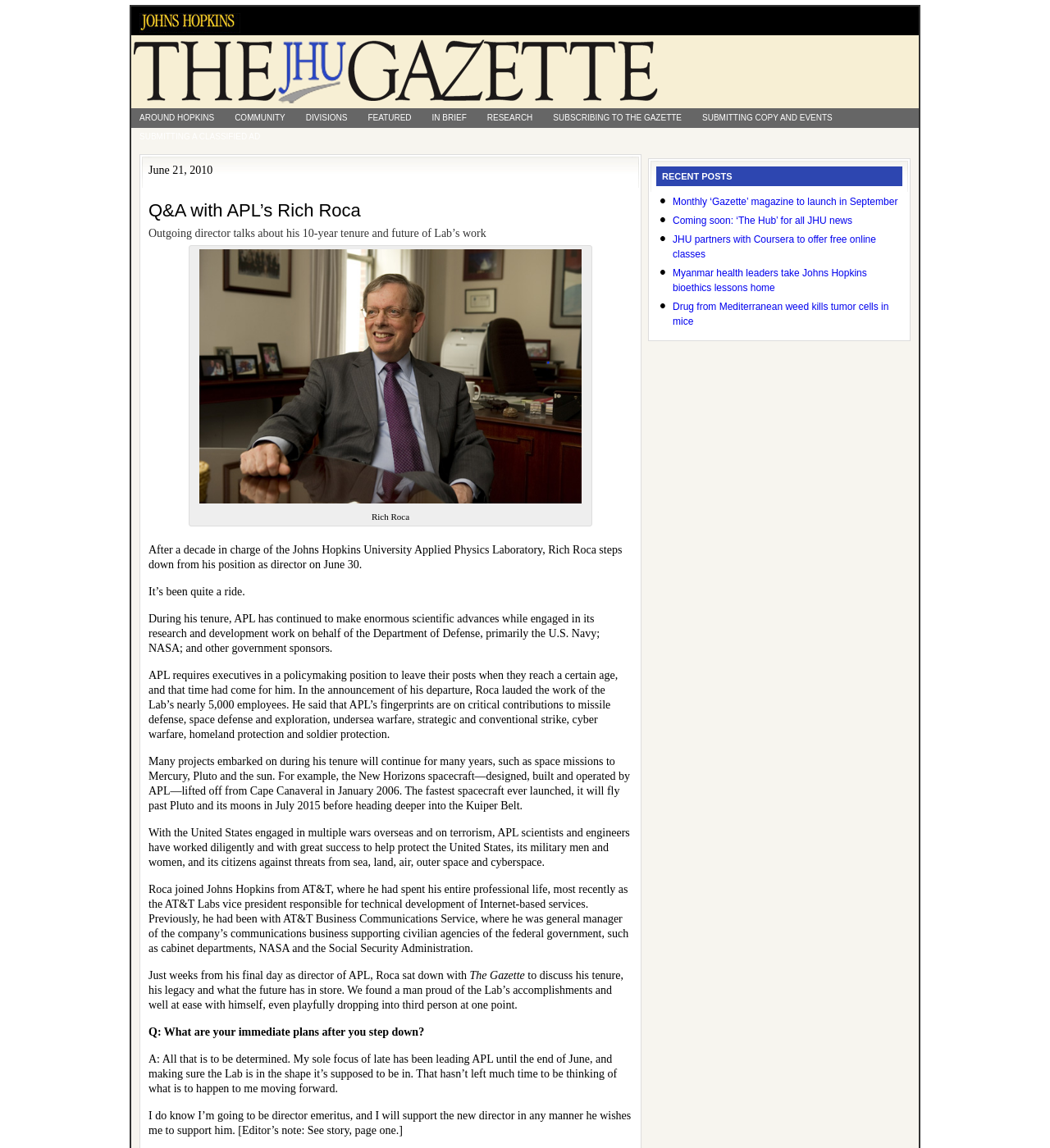Create a detailed summary of all the visual and textual information on the webpage.

The webpage is an article from the Johns Hopkins University Gazette Archives, featuring a Q&A session with Rich Roca, the outgoing director of the Applied Physics Laboratory (APL). At the top of the page, there is a link to the Johns Hopkins University website, accompanied by an image of the university's logo. Below this, there is a large image of The Gazette's logo.

The main content of the page is divided into two sections. The first section is a heading that reads "Q&A with APL's Rich Roca" followed by a subheading that describes the content of the article. Below this, there is a large image with a caption, which is not explicitly stated.

The second section is the Q&A session itself, which consists of a series of questions and answers. The questions are in a larger font size than the answers, and each answer is a paragraph of text. The text describes Rich Roca's tenure as director of APL, his accomplishments, and his plans for the future.

To the right of the main content, there is a sidebar with several links to other articles, including "AROUND HOPKINS", "COMMUNITY", "DIVISIONS", and "RESEARCH". There are also links to submit copy and events, and to subscribe to The Gazette.

At the bottom of the page, there is a section titled "RECENT POSTS" with links to several other articles, including "Monthly 'Gazette' magazine to launch in September", "Coming soon: 'The Hub' for all JHU news", and "JHU partners with Coursera to offer free online classes".